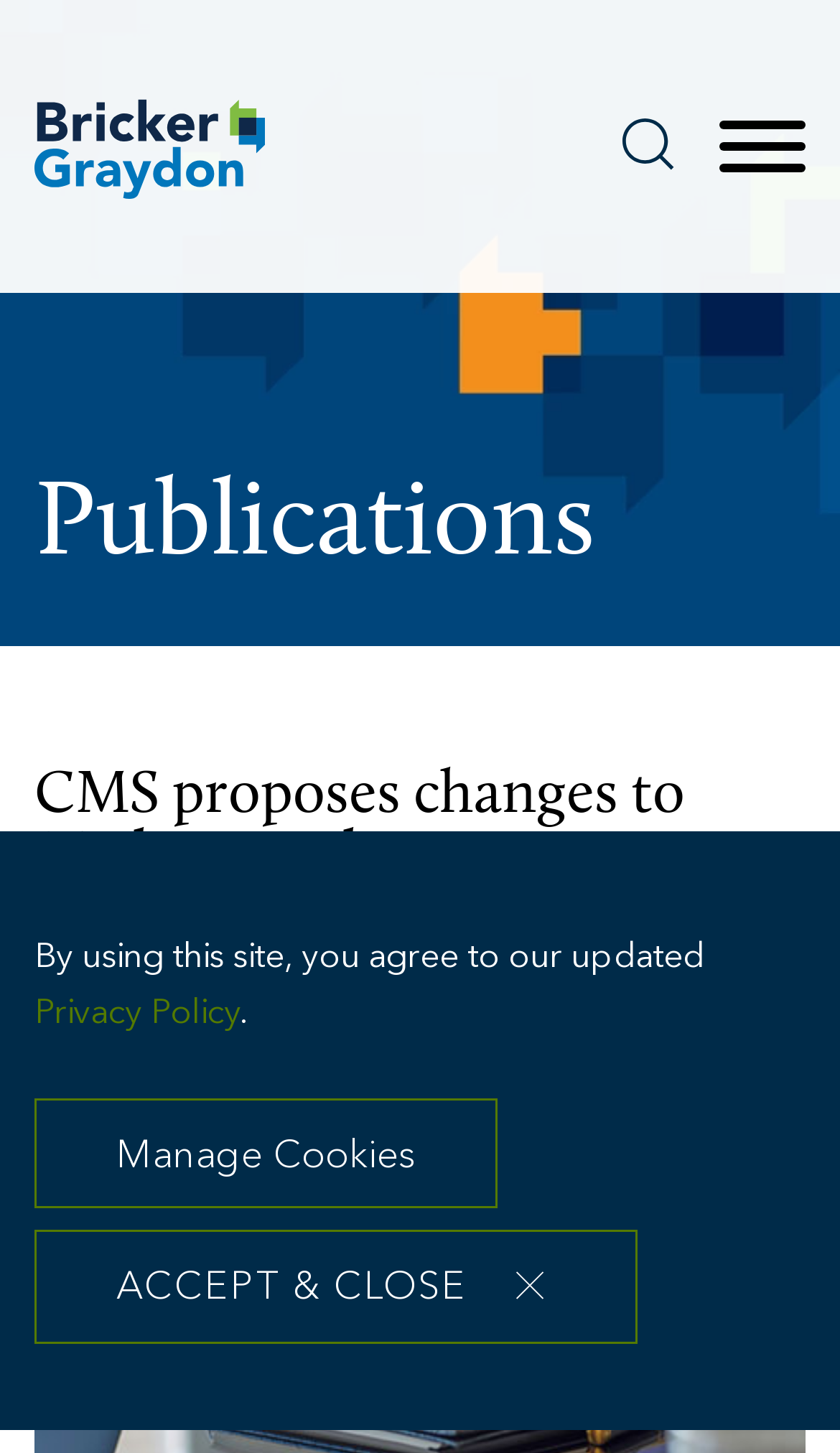Please find the bounding box coordinates of the element's region to be clicked to carry out this instruction: "Set your mailing preferences".

None